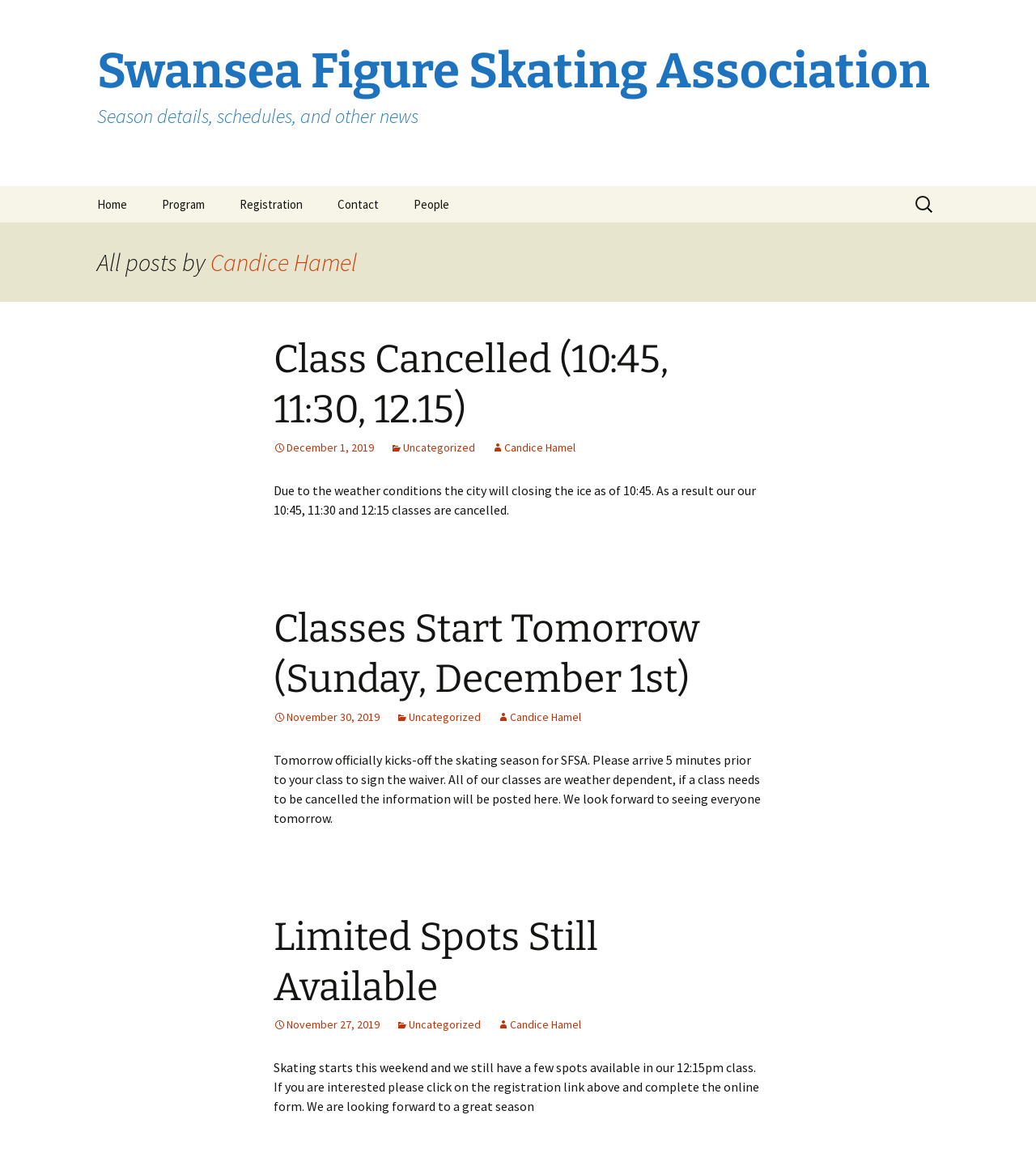Determine the bounding box coordinates for the region that must be clicked to execute the following instruction: "Contact the association".

[0.31, 0.16, 0.381, 0.191]